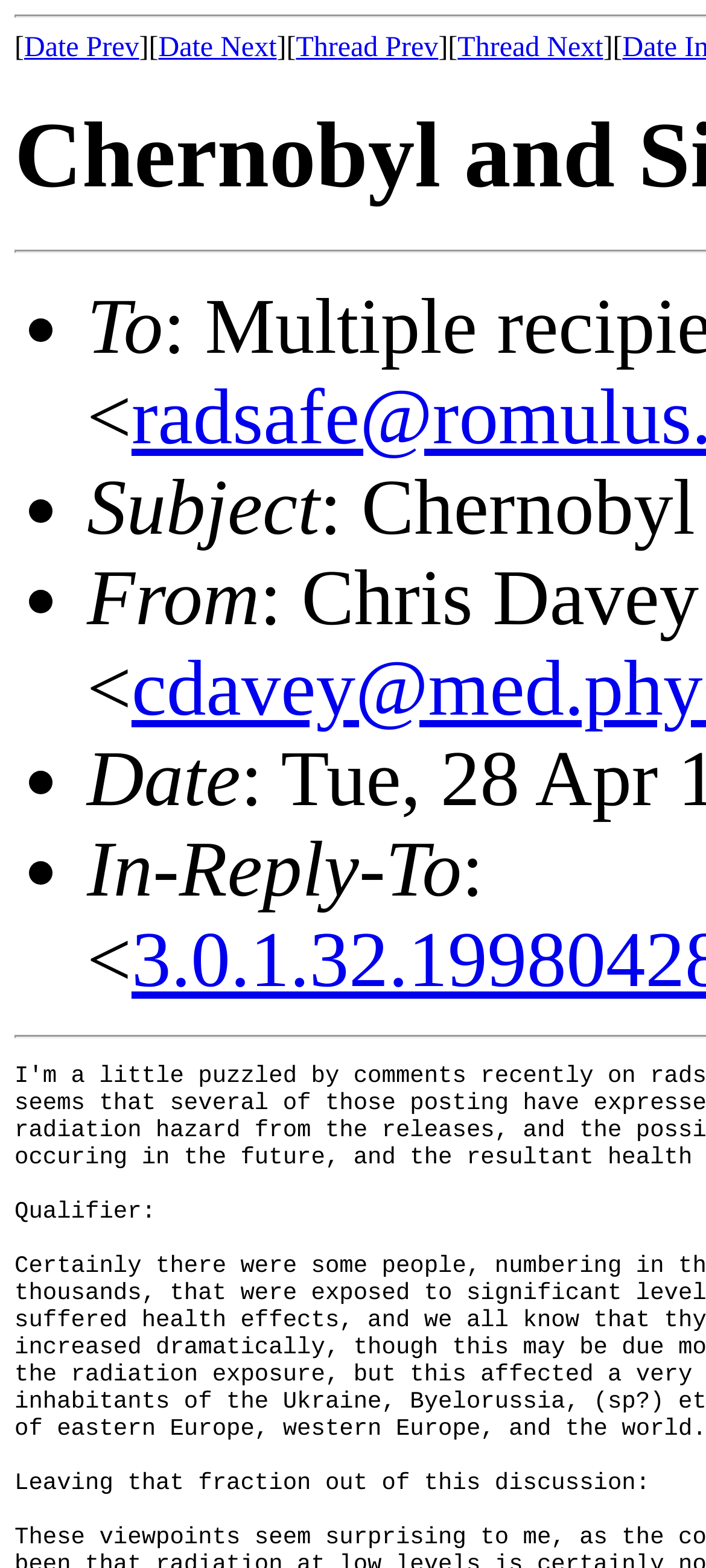Please extract and provide the main headline of the webpage.

Chernobyl and Similar Hazards